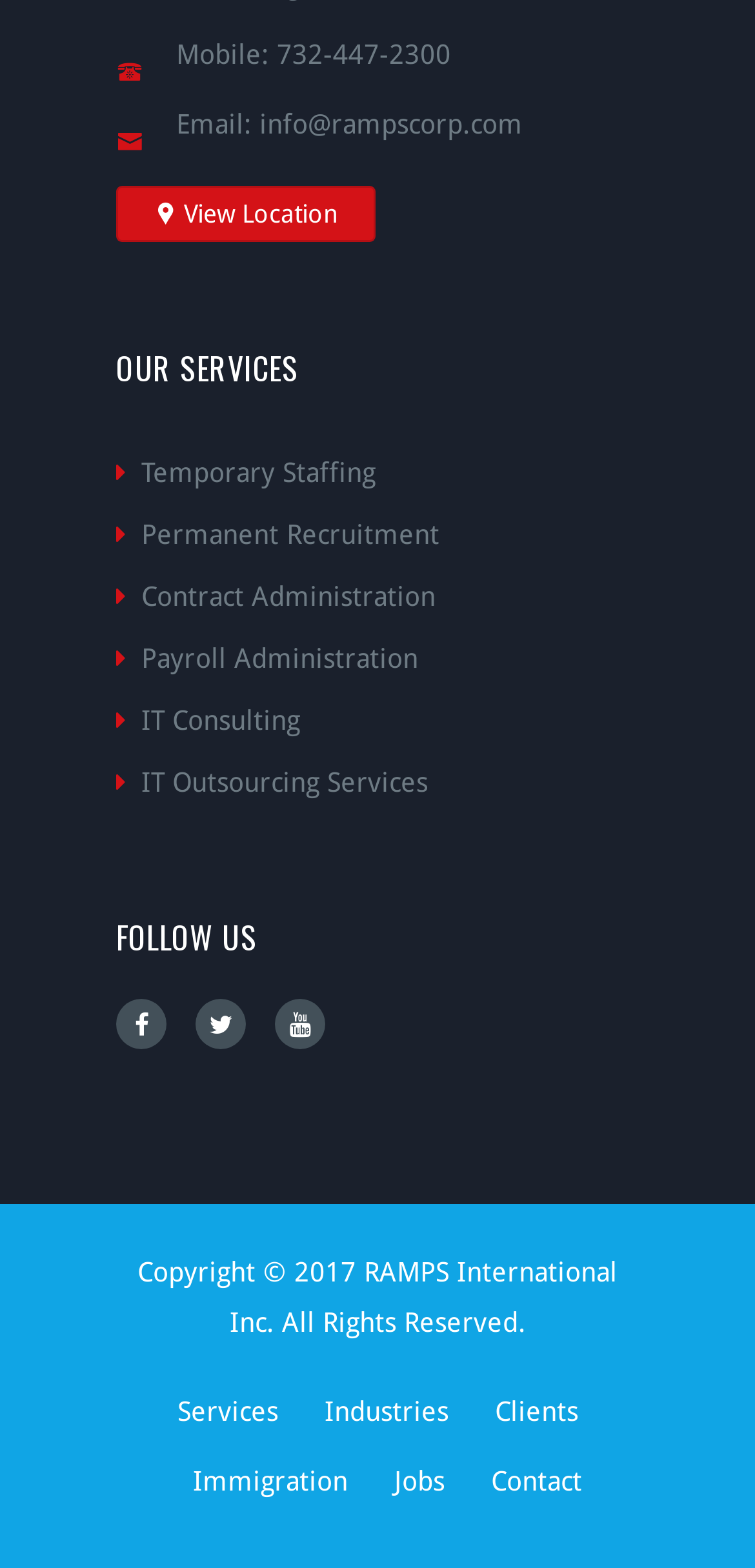Please answer the following query using a single word or phrase: 
What is the year of copyright for RAMPS International Inc.?

2017